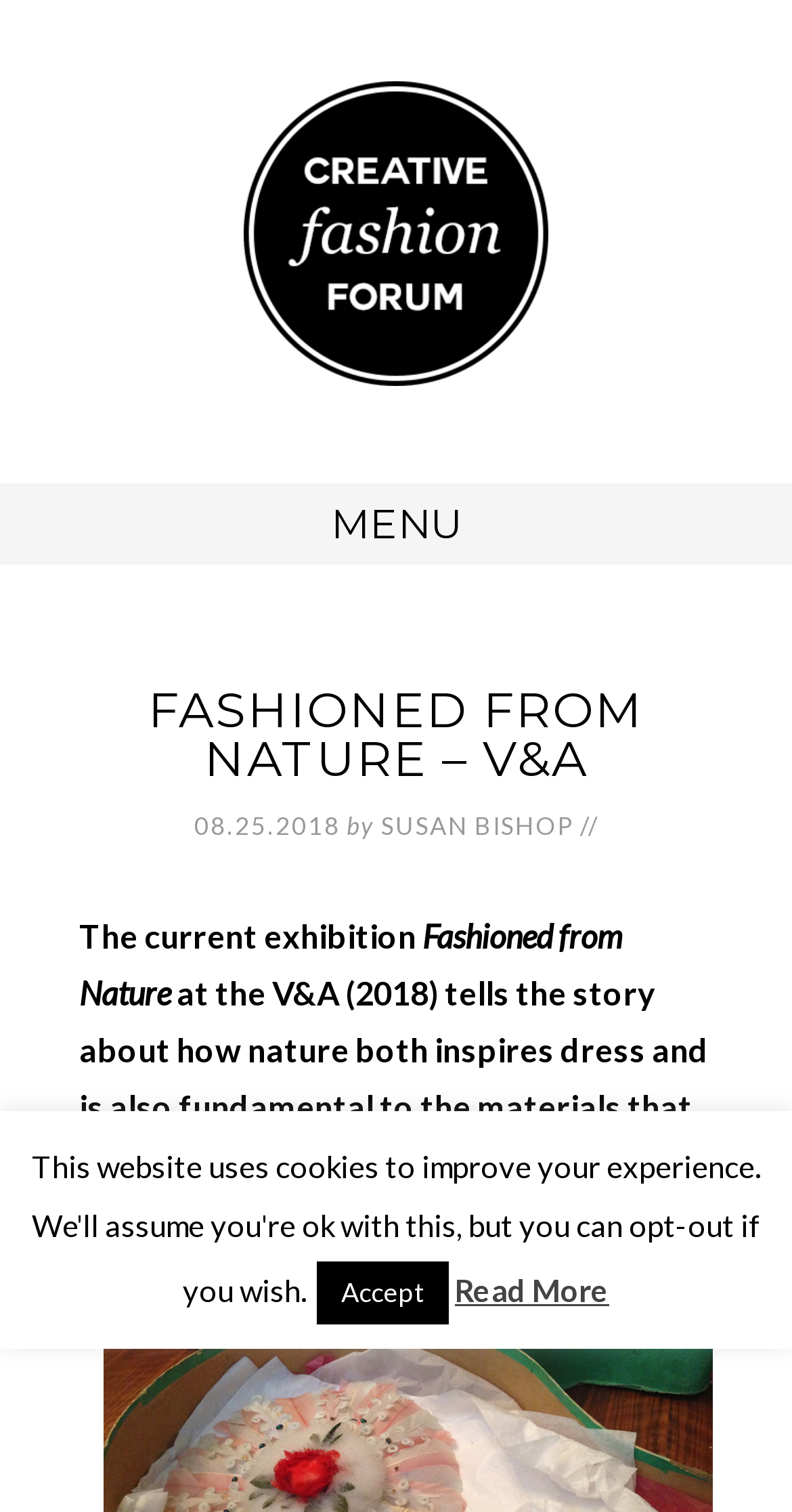Based on the image, provide a detailed response to the question:
What is the name of the museum?

The name of the museum can be found in the header section of the webpage, where it is written as 'FASHIONED FROM NATURE – V&A'. The 'V&A' likely refers to the Victoria and Albert Museum, which is the museum hosting the exhibition.